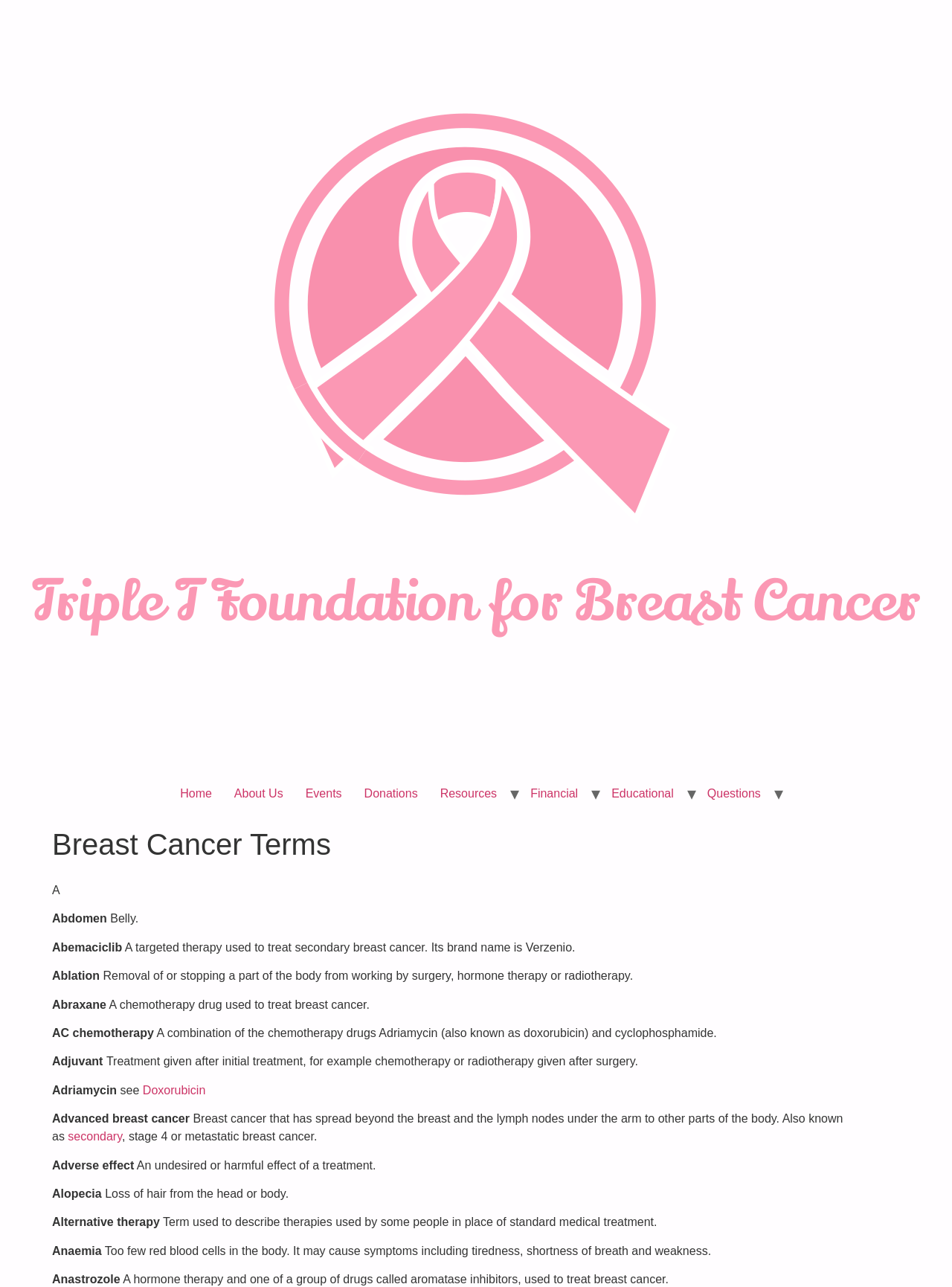Predict the bounding box of the UI element that fits this description: "Resources".

[0.451, 0.605, 0.534, 0.628]